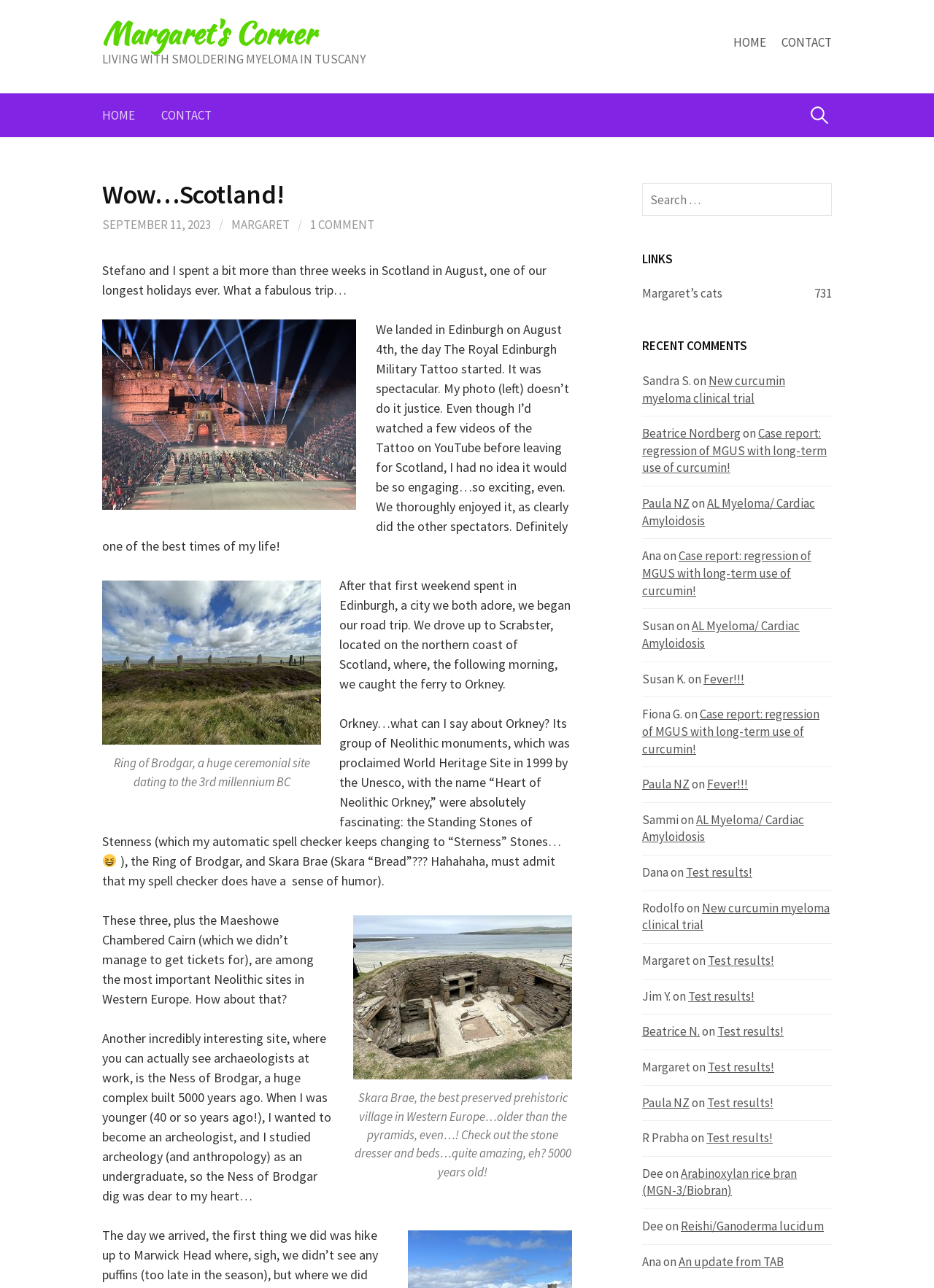What is the name of the prehistoric village mentioned in the article?
Could you please answer the question thoroughly and with as much detail as possible?

The article mentions a prehistoric village called Skara Brae, which is described as 'the best preserved prehistoric village in Western Europe…older than the pyramids, even…!'.